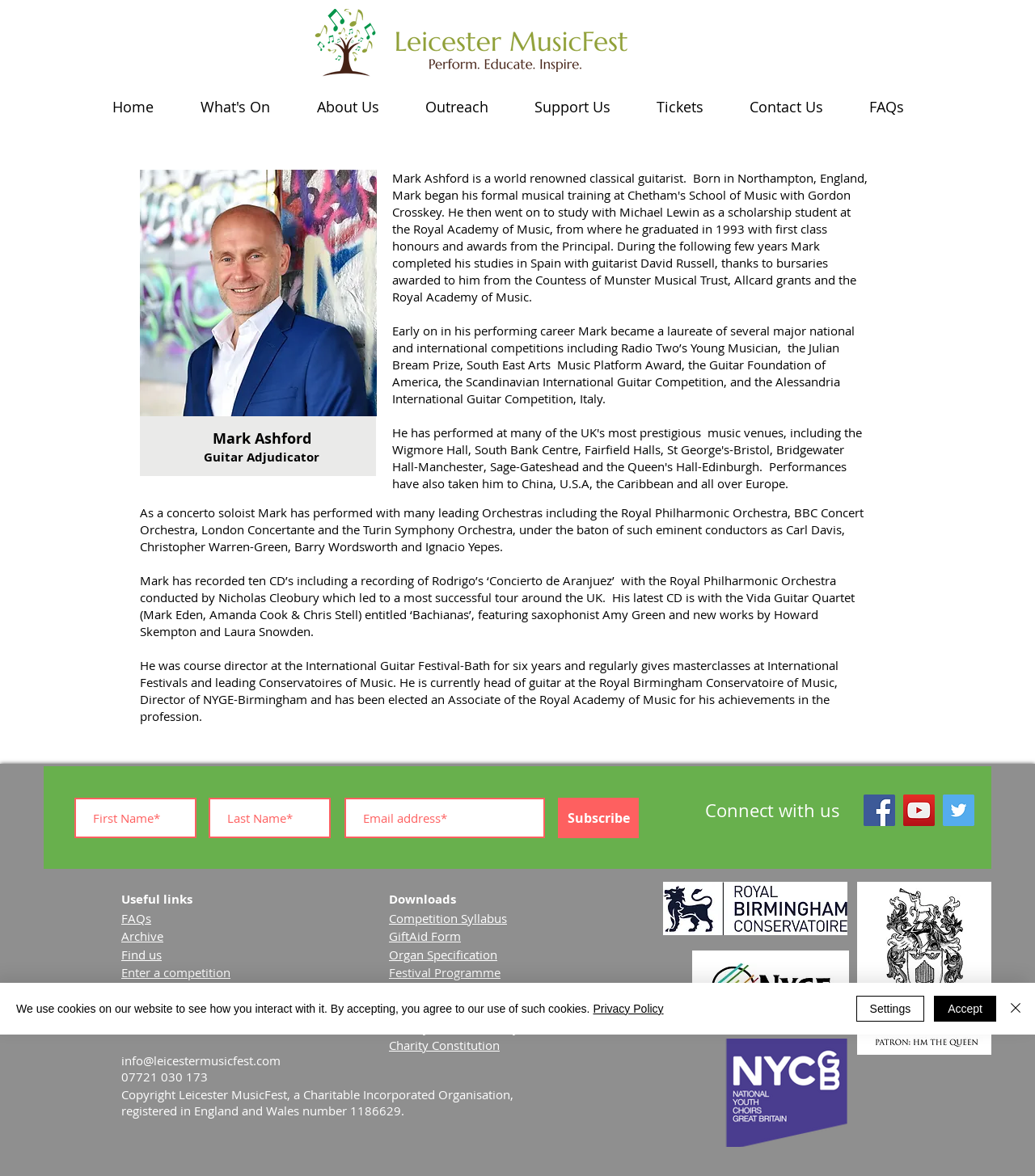Please predict the bounding box coordinates of the element's region where a click is necessary to complete the following instruction: "Enter your first name". The coordinates should be represented by four float numbers between 0 and 1, i.e., [left, top, right, bottom].

[0.072, 0.678, 0.19, 0.713]